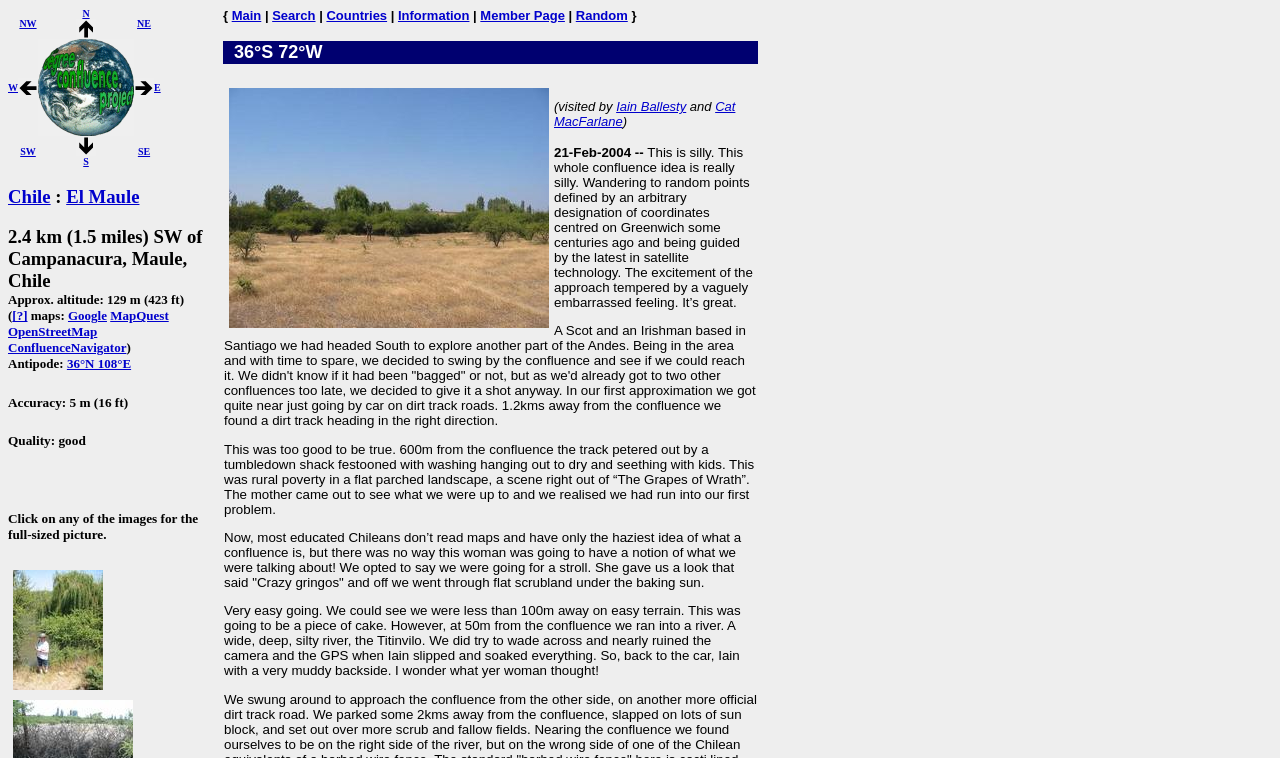Determine the bounding box coordinates for the element that should be clicked to follow this instruction: "Click on the link to Chile". The coordinates should be given as four float numbers between 0 and 1, in the format [left, top, right, bottom].

[0.006, 0.245, 0.04, 0.273]